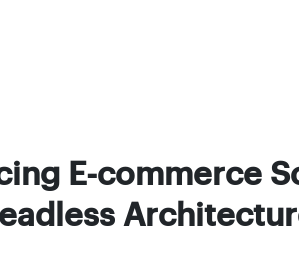What is the purpose of adopting headless architecture in e-commerce?
Provide a concise answer using a single word or phrase based on the image.

Improve scalability and performance